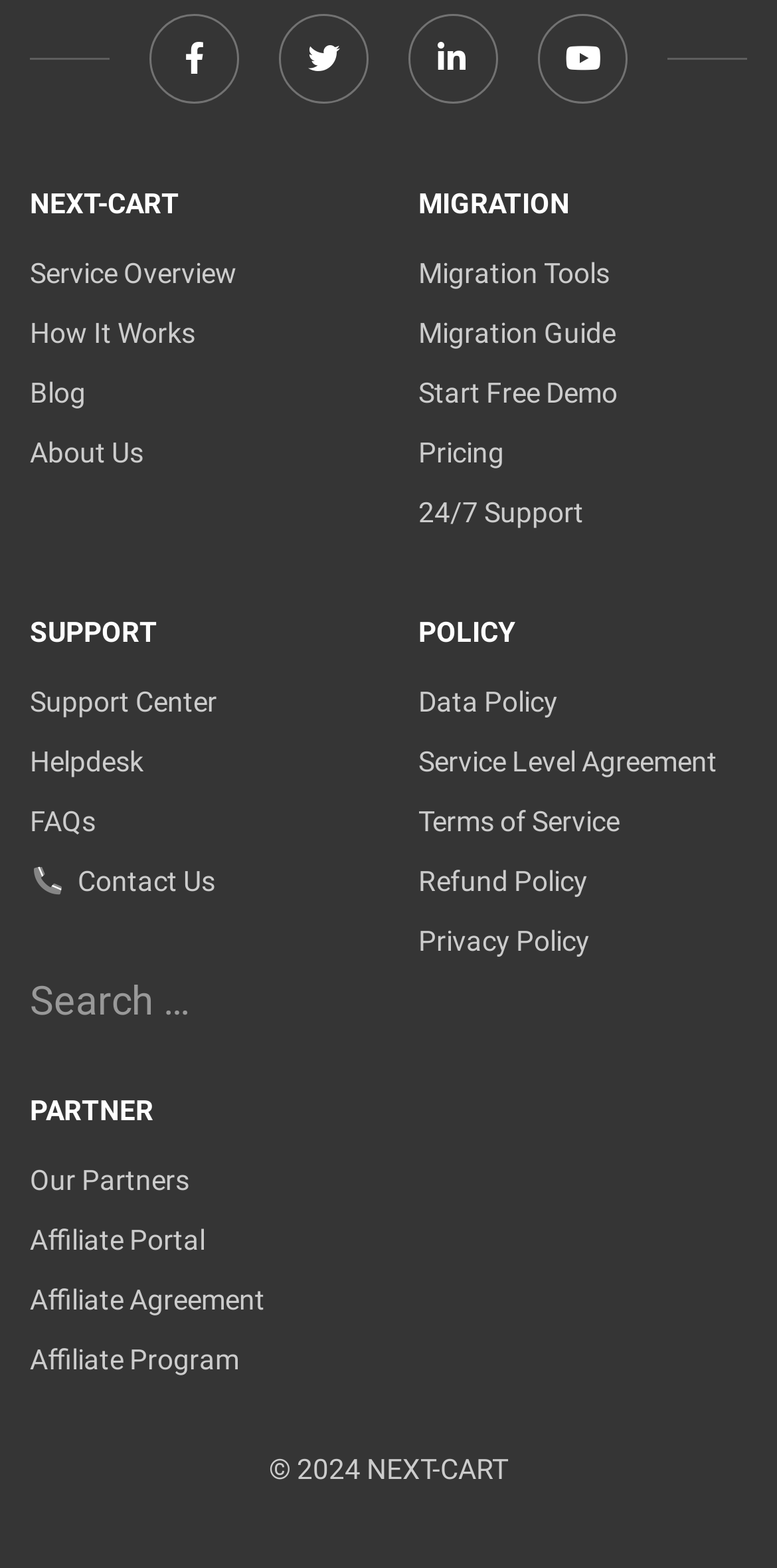Respond with a single word or phrase for the following question: 
How many social media links are available?

4